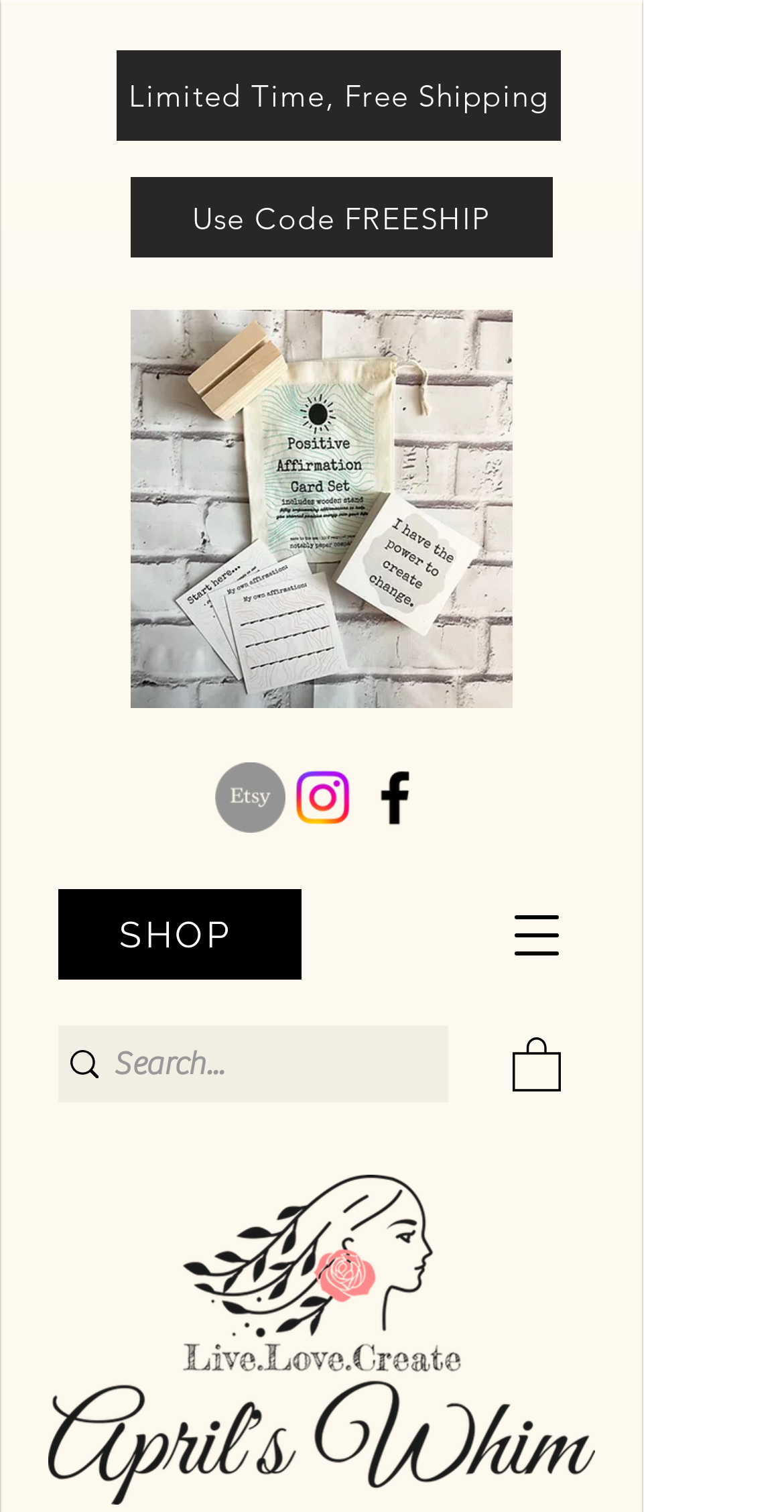Locate the bounding box of the UI element described by: "Use Code FREESHIP" in the given webpage screenshot.

[0.167, 0.117, 0.705, 0.17]